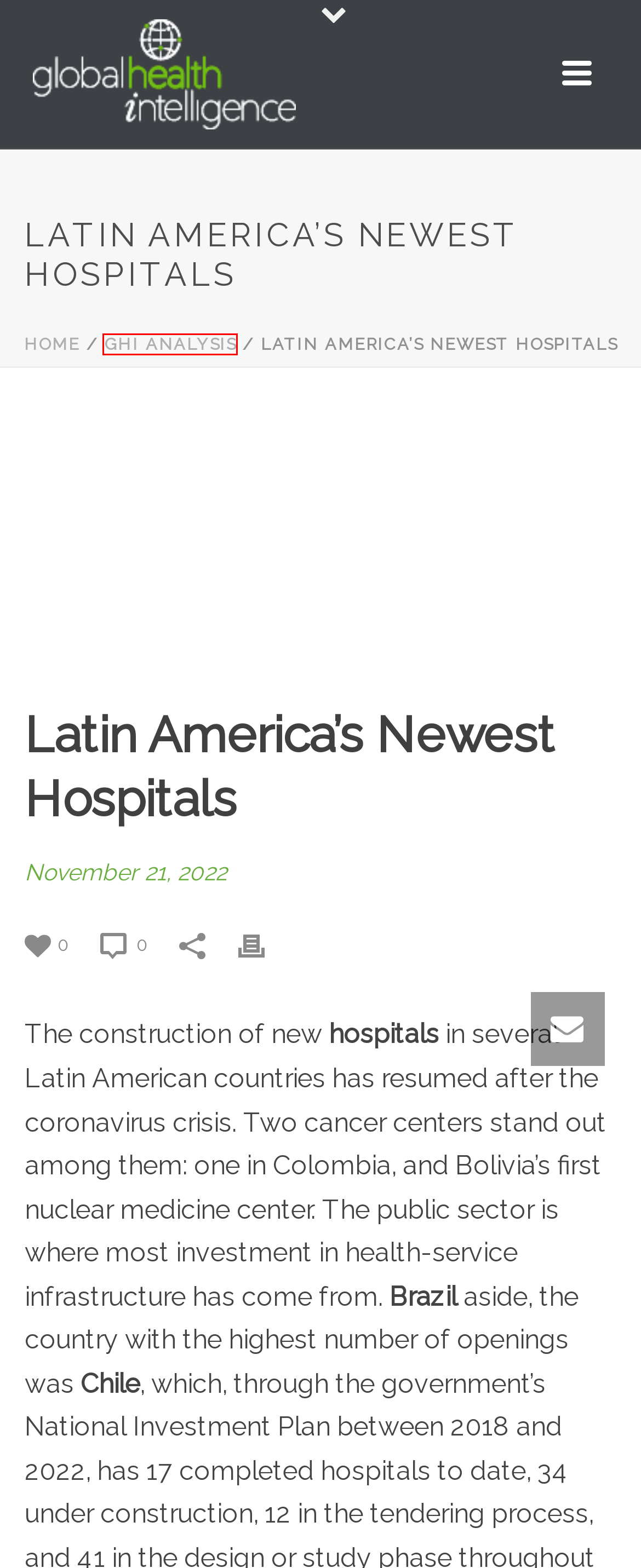You have a screenshot of a webpage with a red rectangle bounding box around an element. Identify the best matching webpage description for the new page that appears after clicking the element in the bounding box. The descriptions are:
A. chile healthcare | Global Health Intelligence
B. Best Hospitals in Brazil, Mexico and rest of Latin America
C. Latin America Hospital and Medical Equipment Database
D. November, 2022 | Global Health Intelligence
E. GHI Analysis | Global Health Intelligence
F. healthcare market intelligence latin america | Global Health Intelligence
G. Se inauguró el Hospital Central “Dr. Ramón Carrillo" de San Luis | Argentina.gob.ar
H. Newest Medical Equipment/Devices in Brazilian Hospitals

E